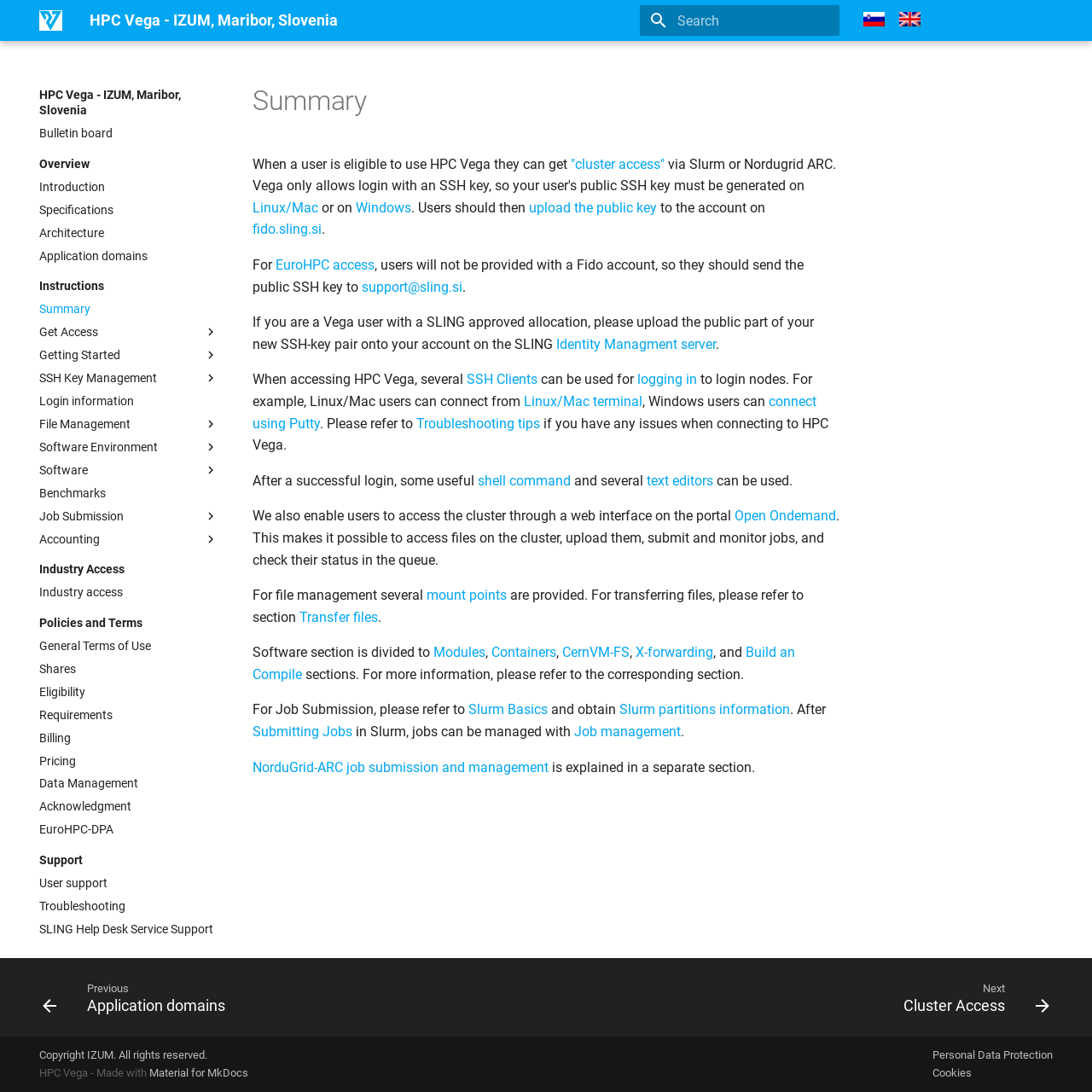Please specify the bounding box coordinates of the region to click in order to perform the following instruction: "Search for something".

[0.586, 0.003, 0.769, 0.034]